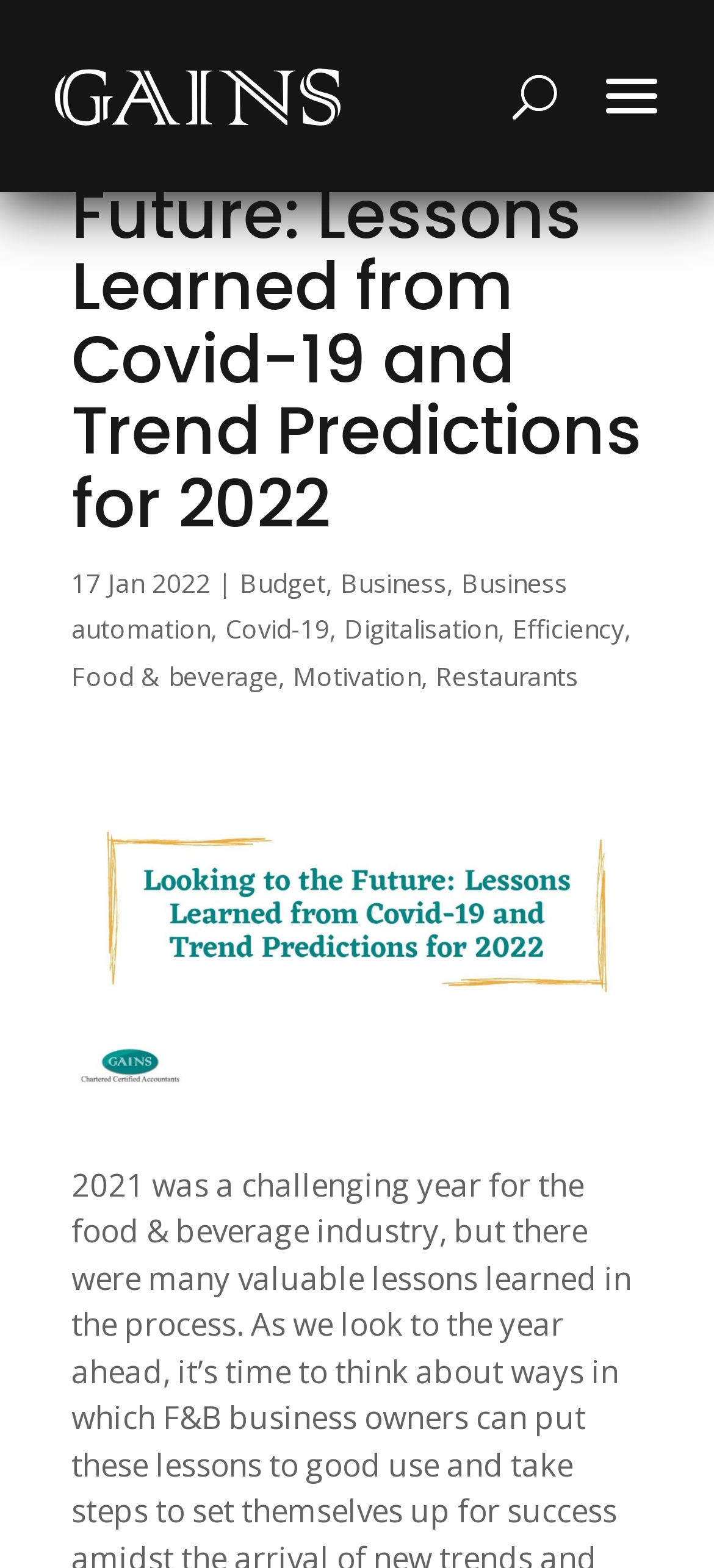Please specify the bounding box coordinates for the clickable region that will help you carry out the instruction: "Visit Gains Accountants homepage".

[0.077, 0.0, 0.477, 0.123]